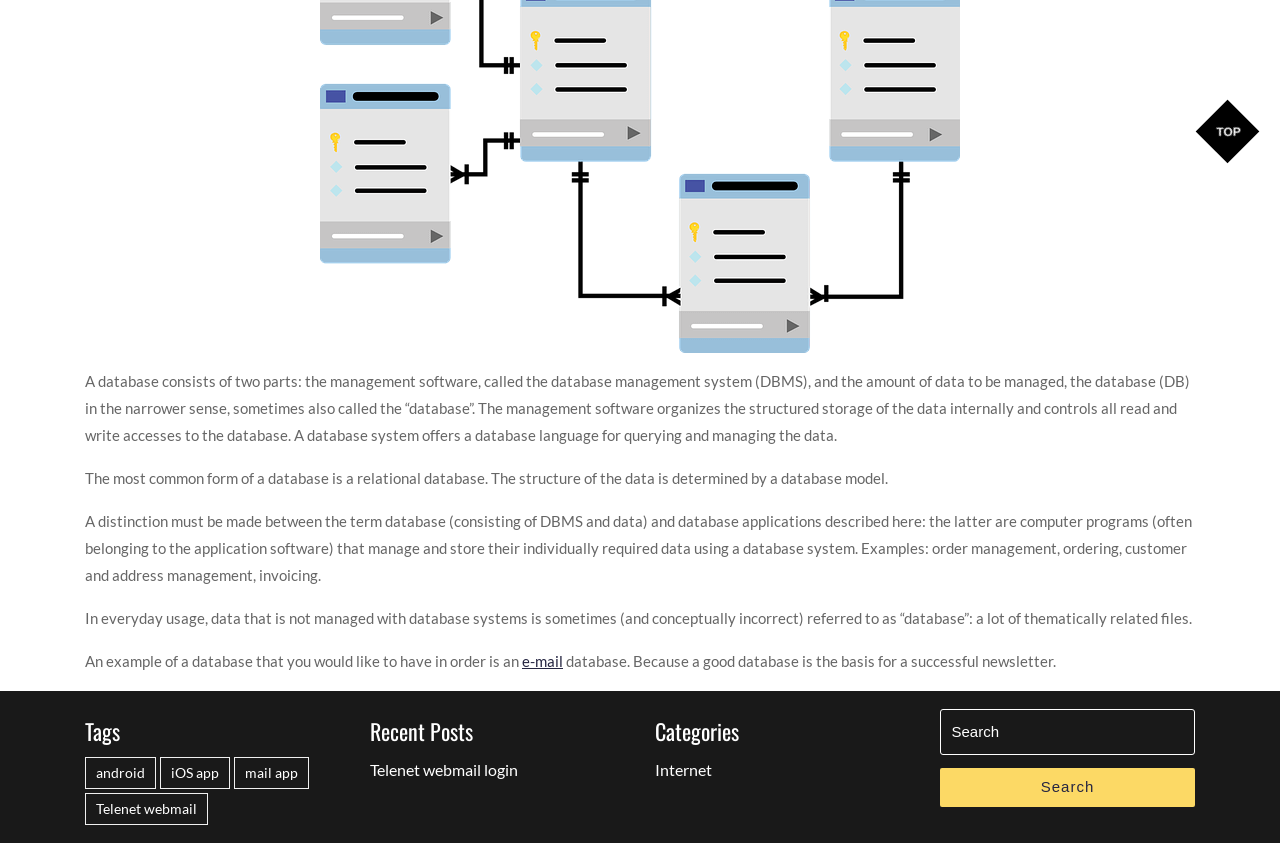Using the information in the image, could you please answer the following question in detail:
What is the most common form of a database?

The webpage states that the most common form of a database is a relational database, which determines the structure of the data by a database model.